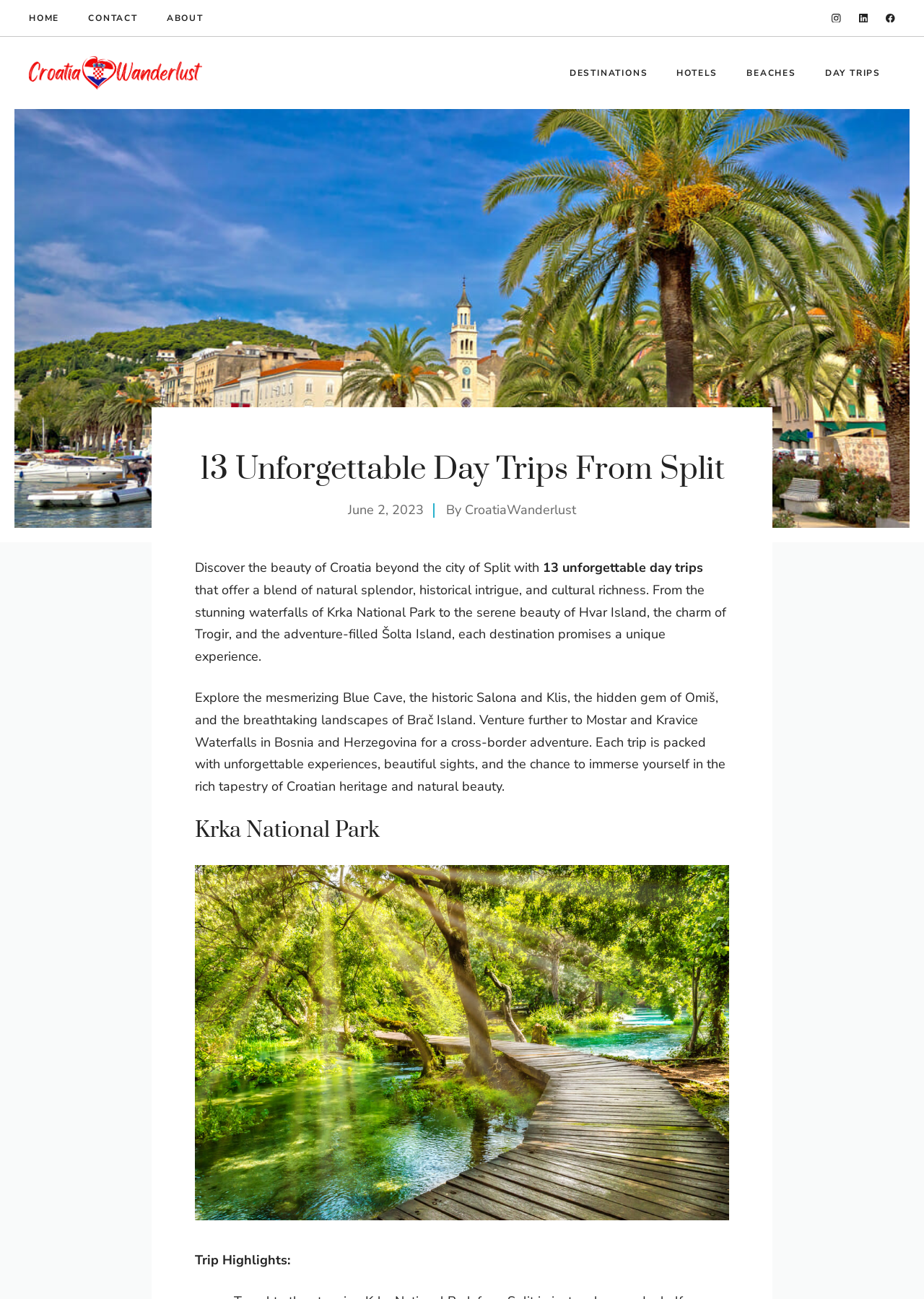Please analyze the image and give a detailed answer to the question:
How many day trips are being discussed?

I determined the answer by looking at the main heading element, which says '13 Unforgettable Day Trips From Split'. This implies that the webpage is discussing 13 different day trips.